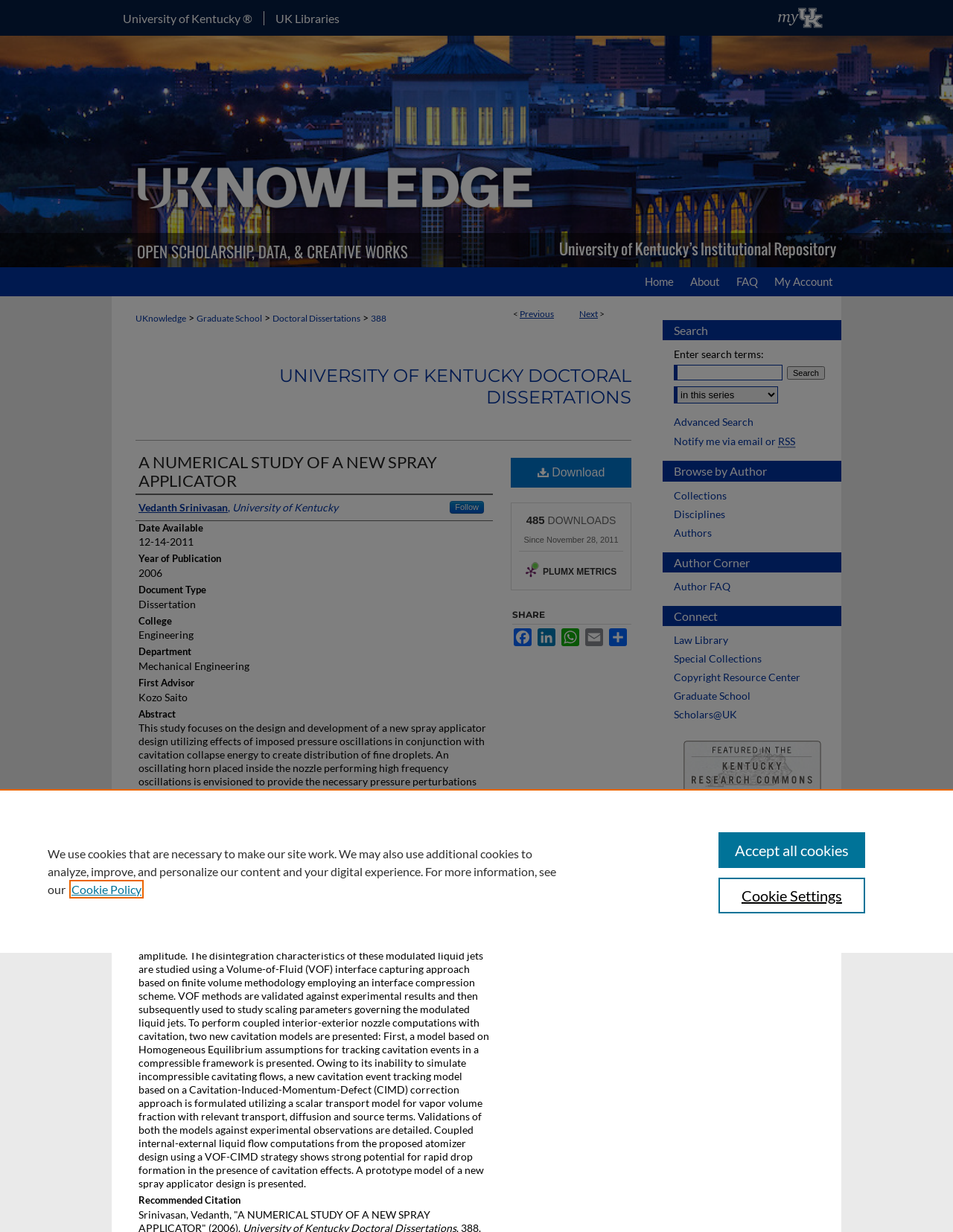What is the department of the first advisor?
Based on the visual, give a brief answer using one word or a short phrase.

Mechanical Engineering